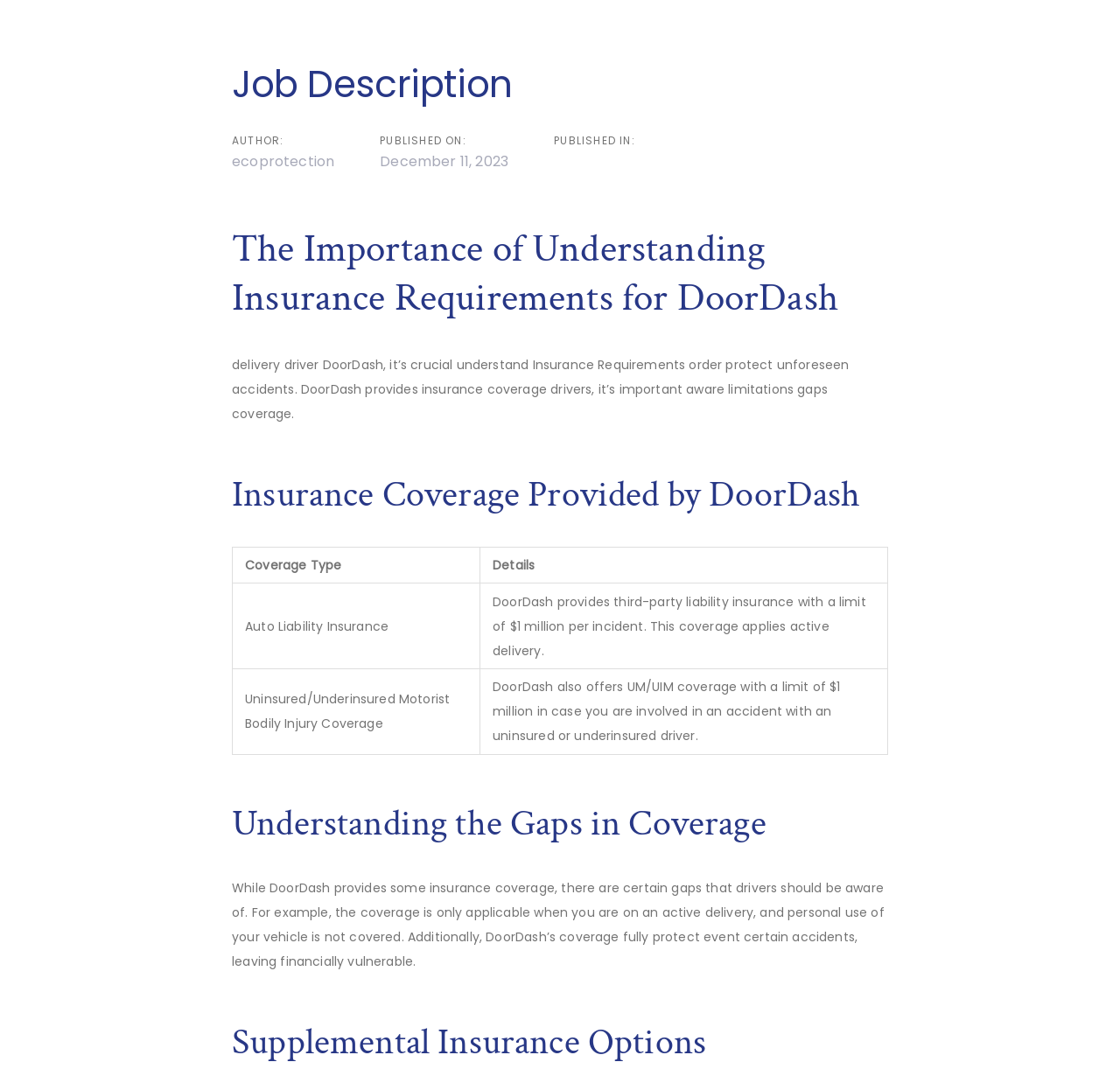Refer to the image and provide a thorough answer to this question:
What is the author of the article?

The author of the article can be found in the header section of the webpage, where it says 'AUTHOR:' followed by a link 'ecoprotection'.